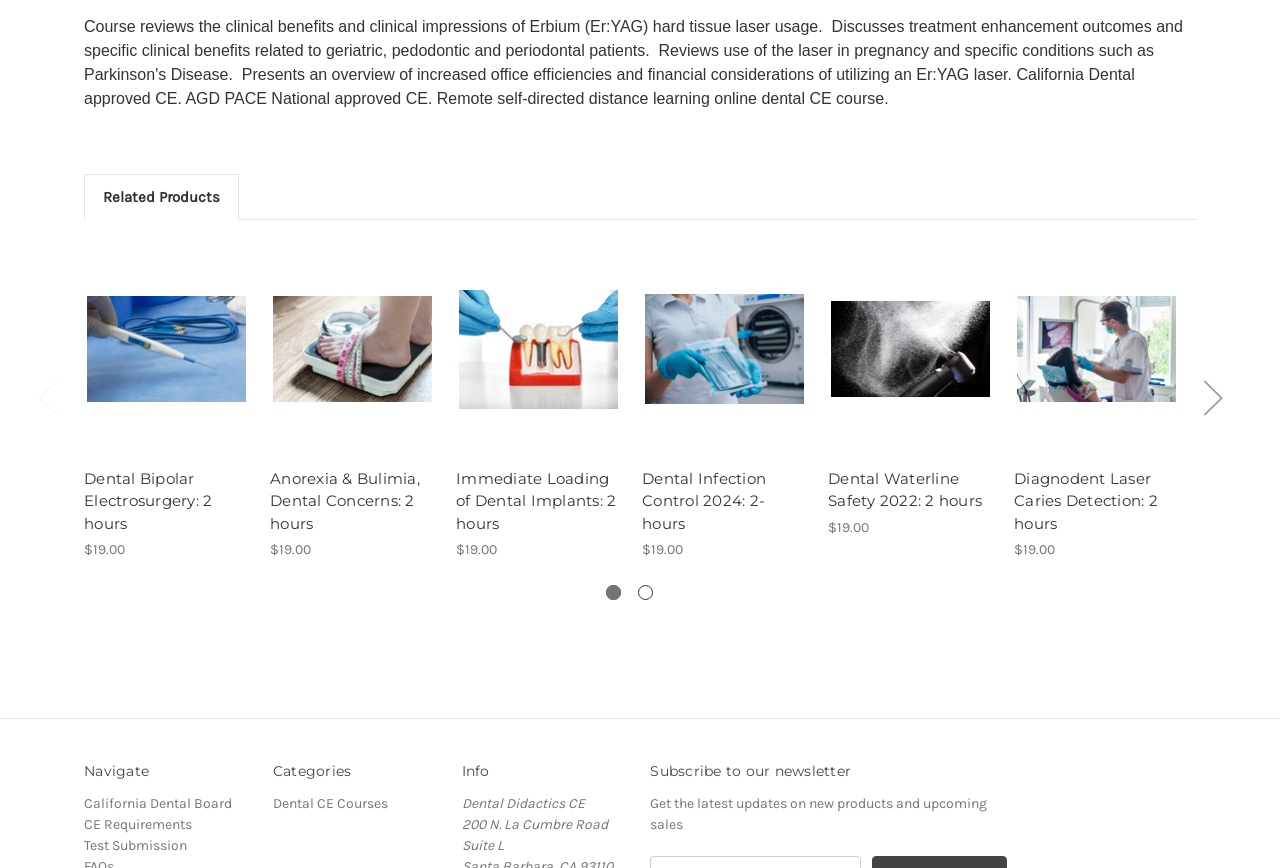Determine the bounding box coordinates of the clickable element necessary to fulfill the instruction: "Subscribe to the newsletter". Provide the coordinates as four float numbers within the 0 to 1 range, i.e., [left, top, right, bottom].

[0.508, 0.916, 0.771, 0.96]